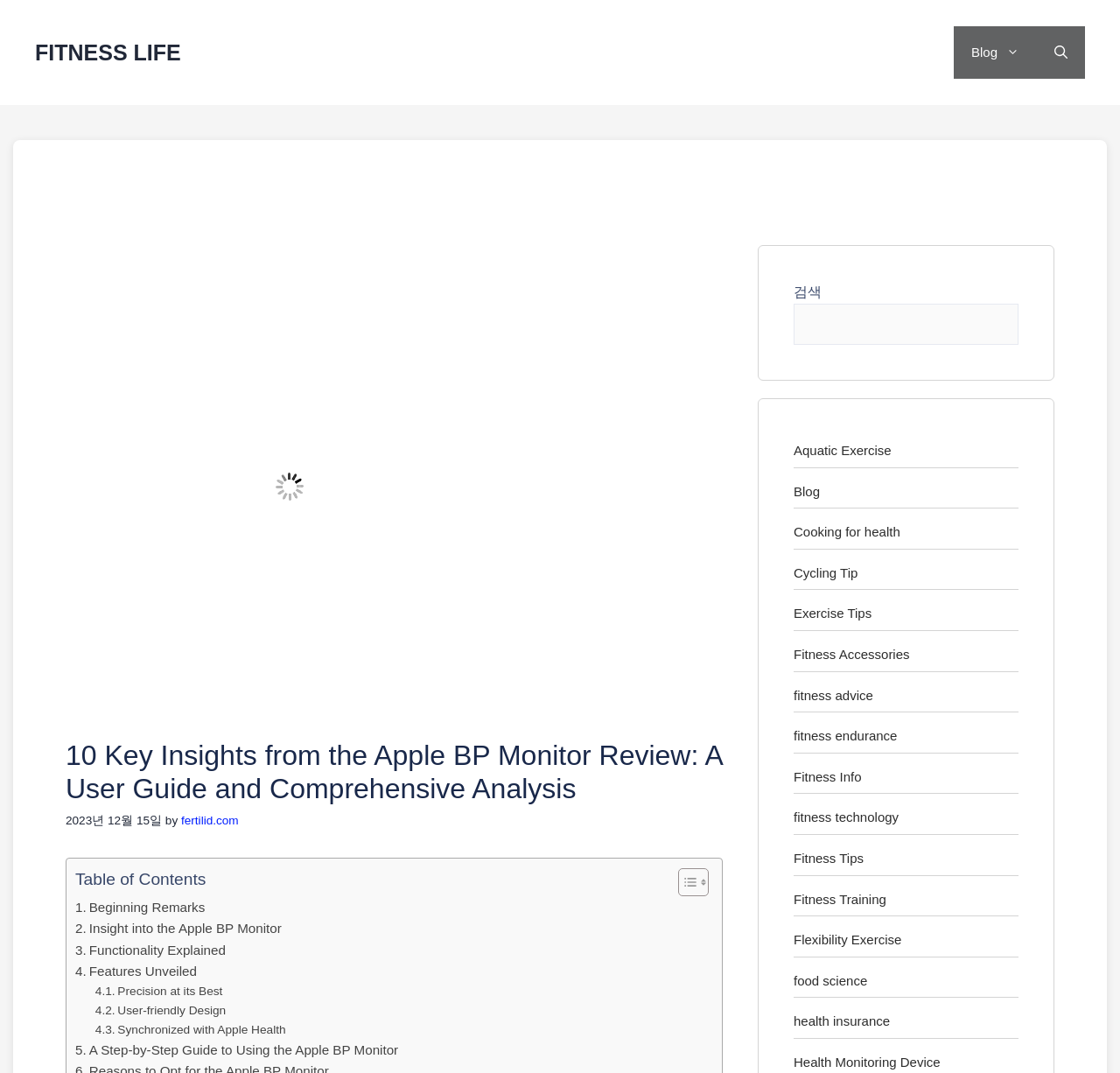Locate the bounding box coordinates of the segment that needs to be clicked to meet this instruction: "Read the '10 Key Insights from the Apple BP Monitor Review: A User Guide and Comprehensive Analysis' article".

[0.059, 0.688, 0.645, 0.751]